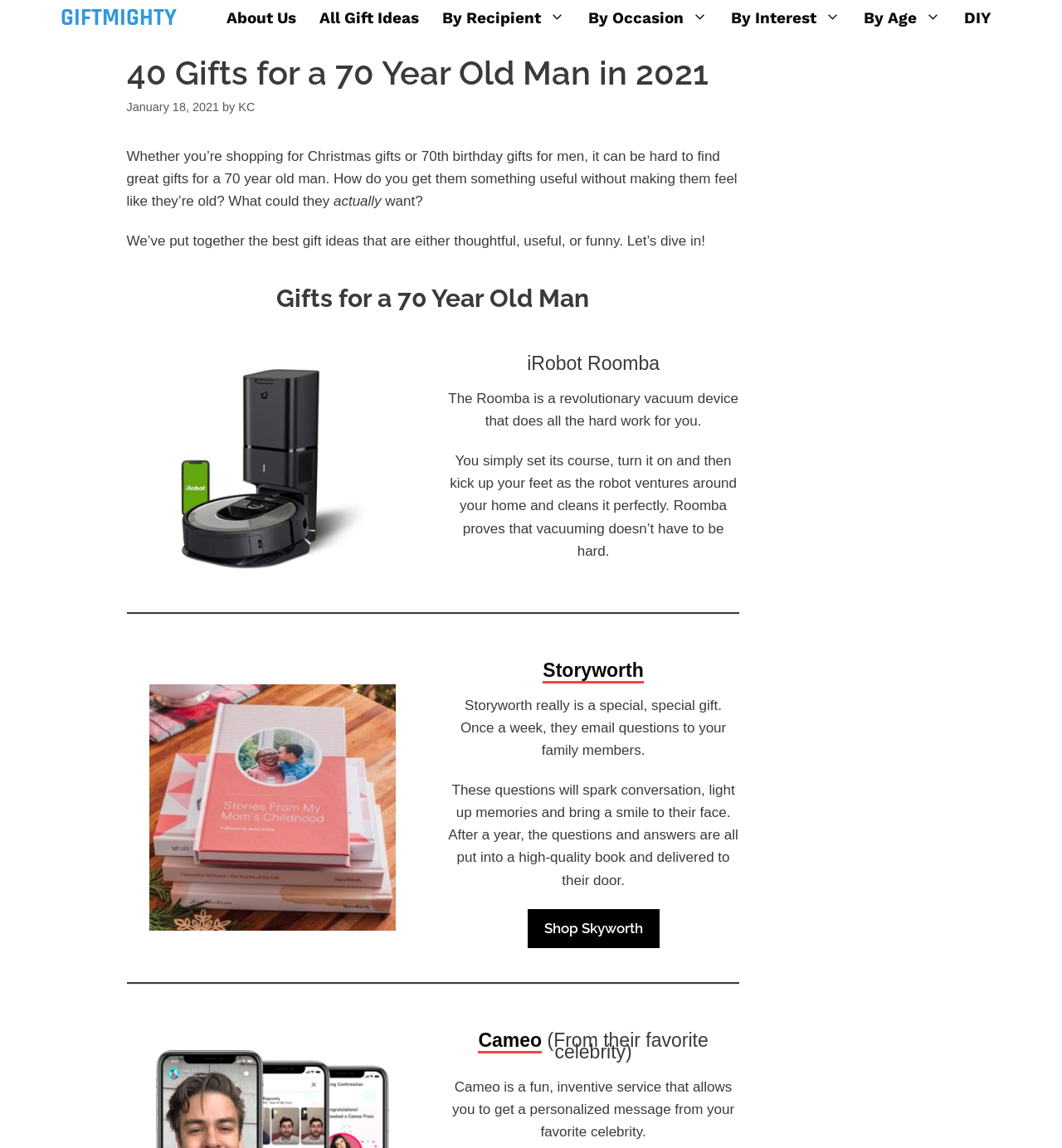How many gift ideas are presented on the webpage?
Provide an in-depth and detailed explanation in response to the question.

Based on the webpage content, at least three gift ideas are presented, including the iRobot Roomba, Storyworth, and Cameo, although there may be more gift ideas presented further down the webpage.